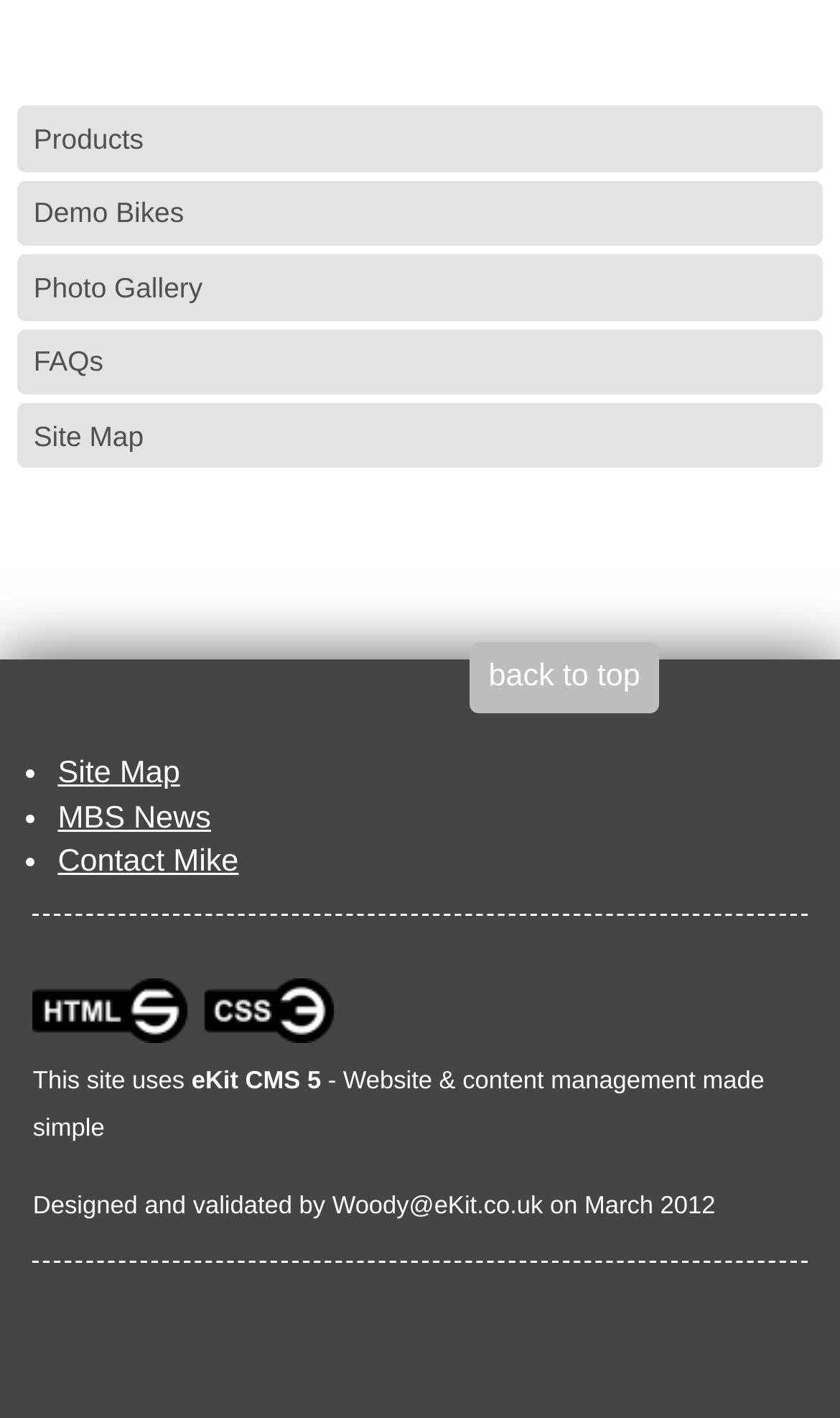Find and specify the bounding box coordinates that correspond to the clickable region for the instruction: "View Photo Gallery".

[0.02, 0.179, 0.98, 0.226]